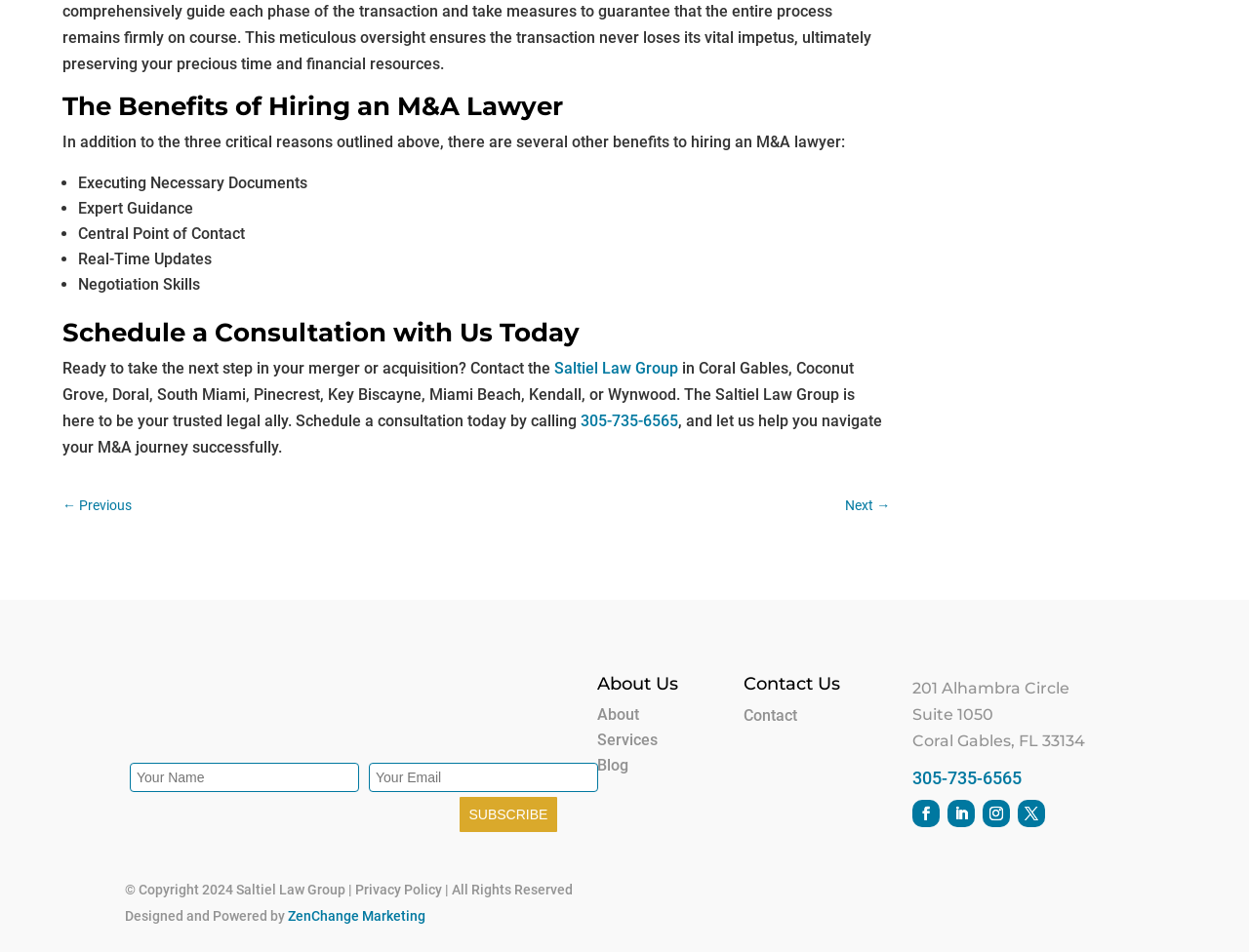Identify the bounding box for the described UI element. Provide the coordinates in (top-left x, top-left y, bottom-right x, bottom-right y) format with values ranging from 0 to 1: Contact

[0.595, 0.742, 0.638, 0.761]